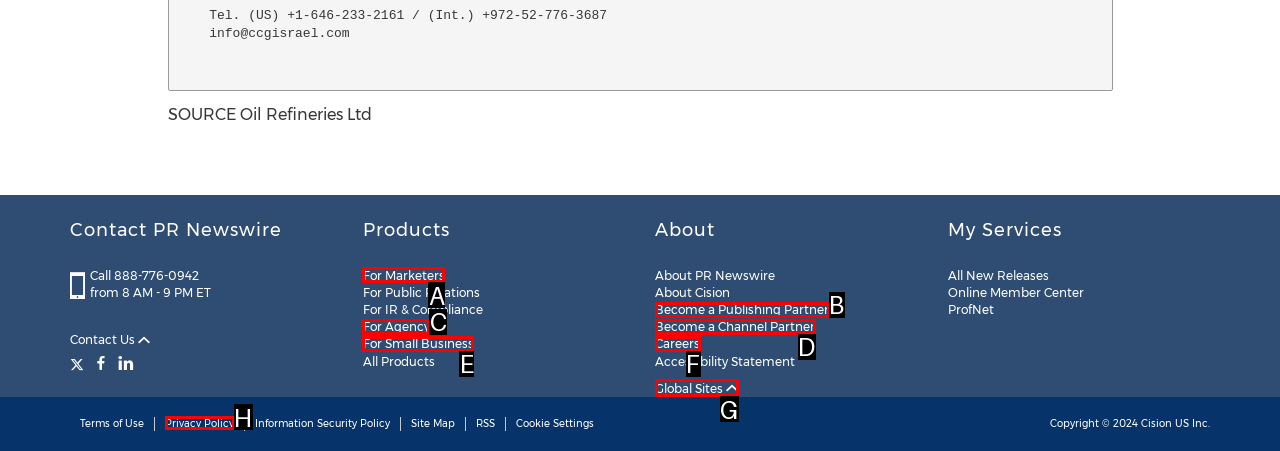Which UI element corresponds to this description: Become a Publishing Partner
Reply with the letter of the correct option.

B